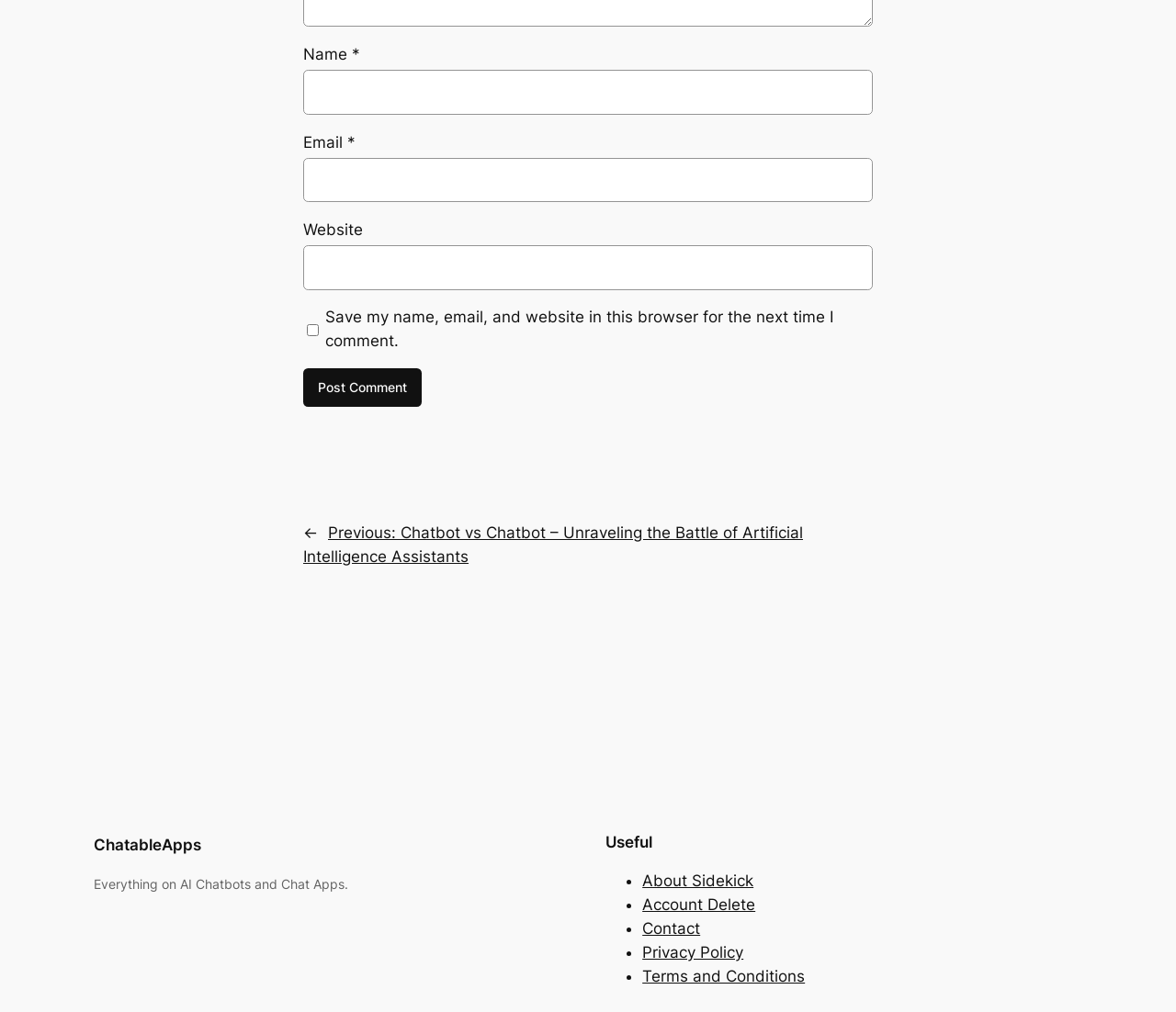How many links are listed under the 'Useful' category? Refer to the image and provide a one-word or short phrase answer.

5